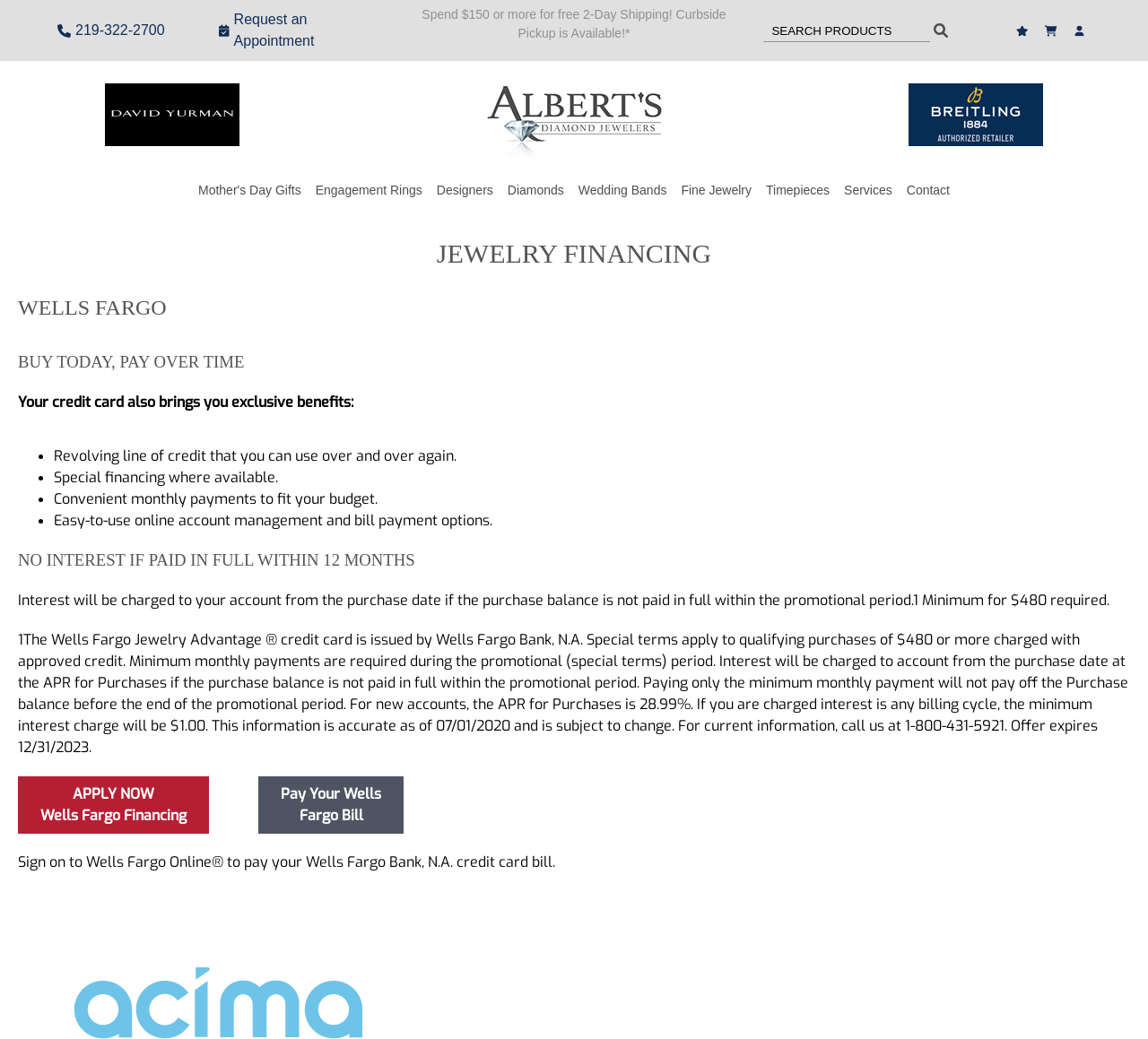What is the phone number to call for inquiries?
Answer the question with as much detail as you can, using the image as a reference.

I found the phone number by looking at the top navigation bar, where there is a link that says 'Call Us 219-322-2700'. This suggests that this is the phone number to call for inquiries or other purposes.